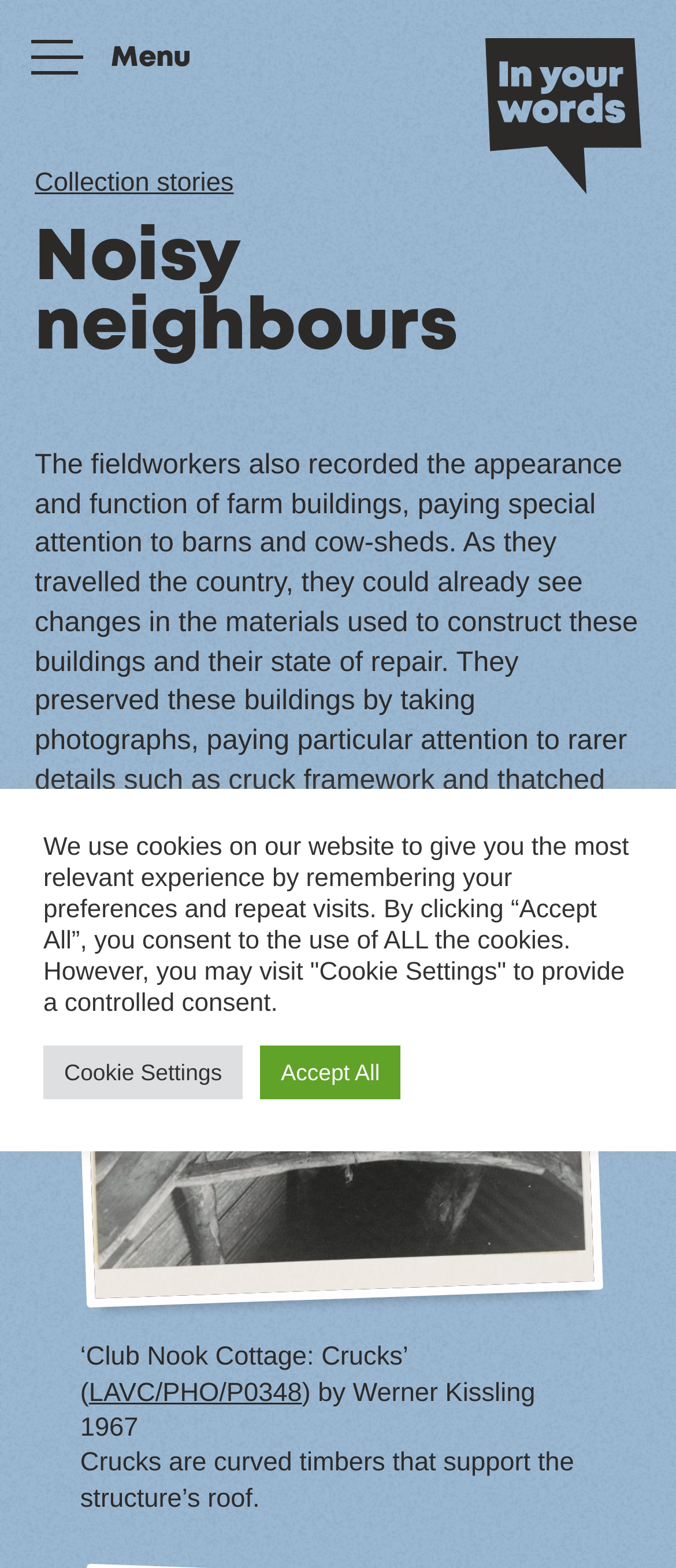How many buttons are there in the cookie settings section?
Use the information from the screenshot to give a comprehensive response to the question.

In the cookie settings section, there are two buttons: 'Cookie Settings' and 'Accept All'. These buttons are used to manage cookie preferences.